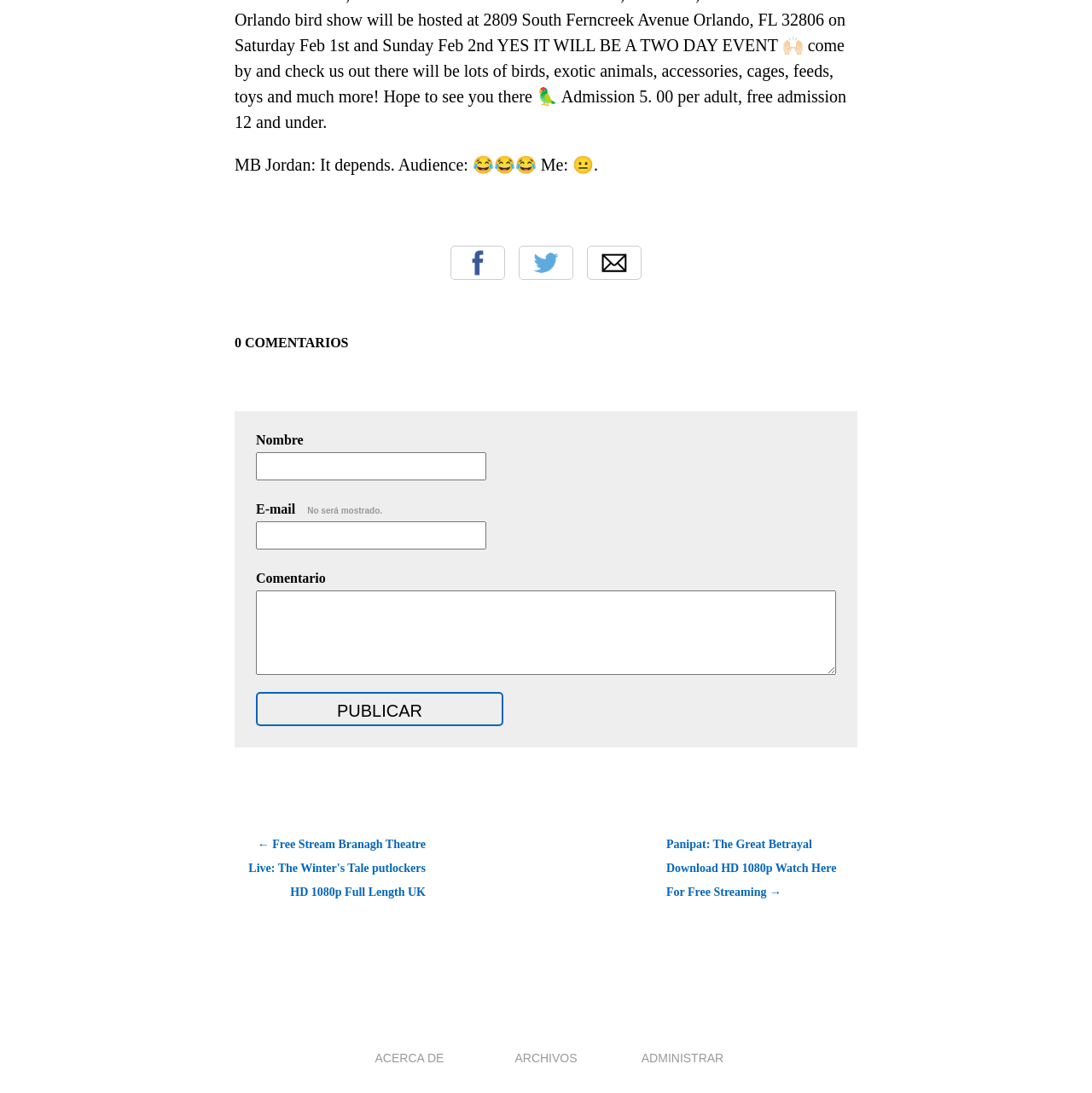Identify the bounding box coordinates of the specific part of the webpage to click to complete this instruction: "Click on Publicar".

[0.234, 0.633, 0.461, 0.665]